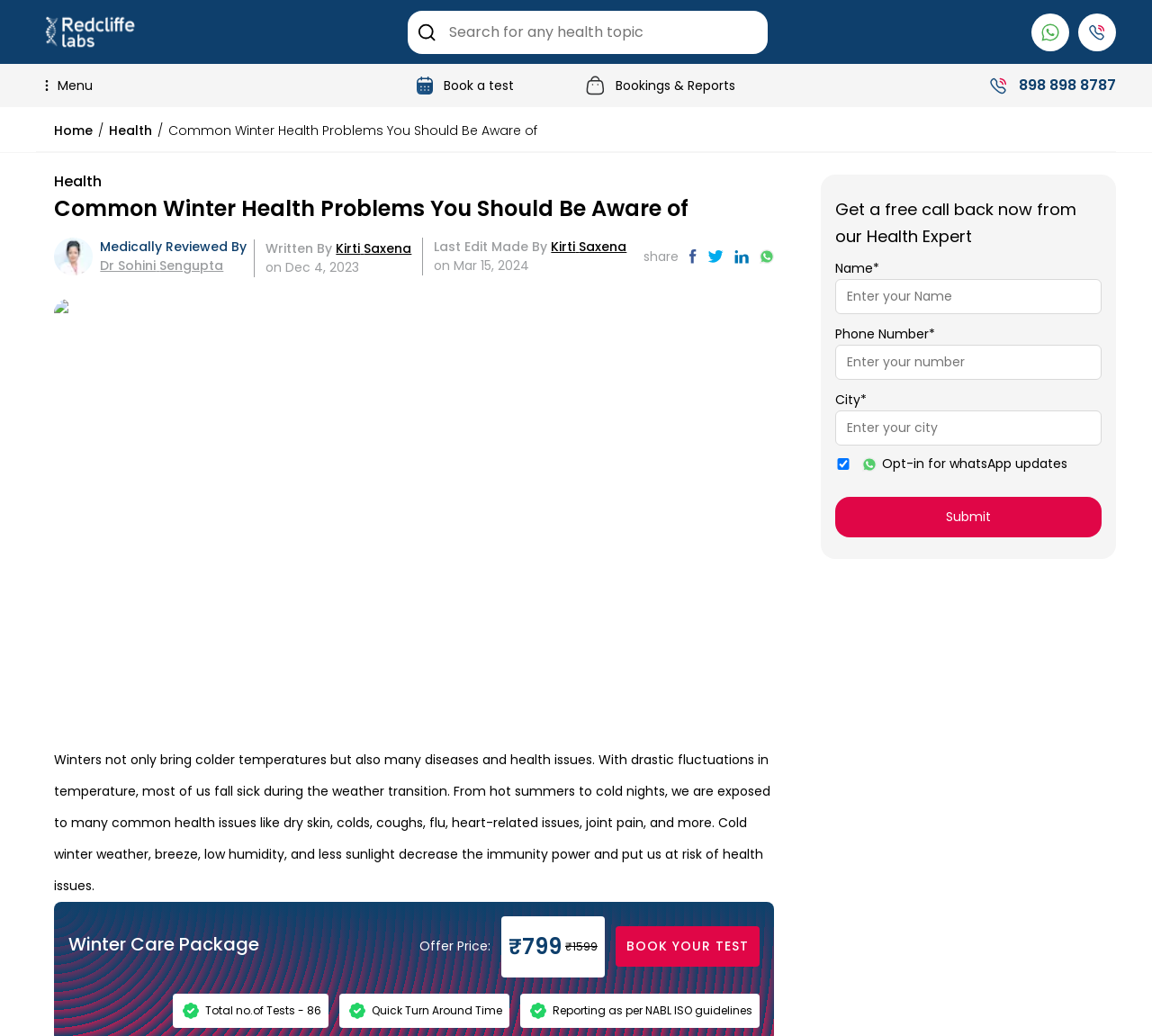What is the name of the medically reviewed author?
Using the visual information, reply with a single word or short phrase.

Dr. Sohini Sengupta